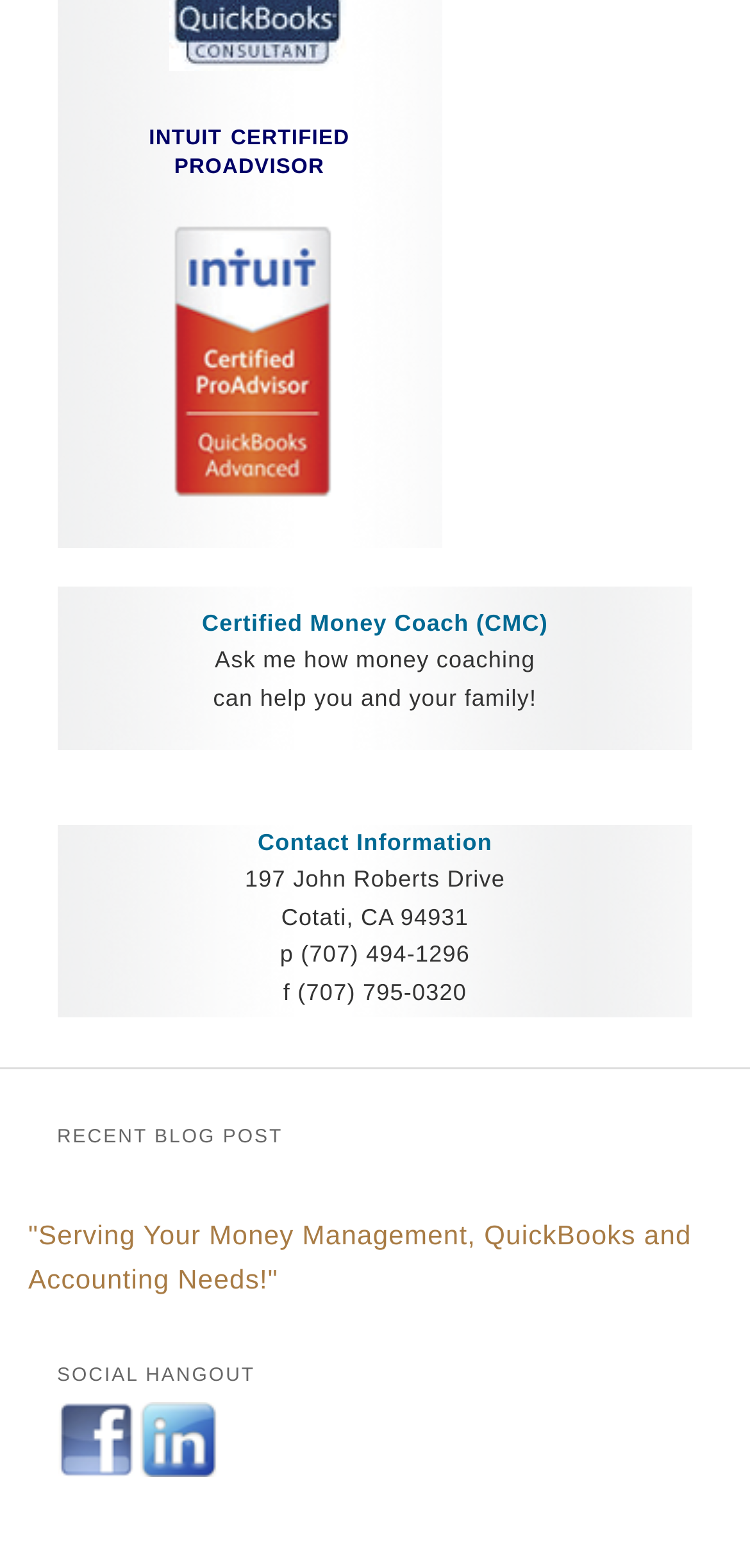Please respond in a single word or phrase: 
What is the profession of the person?

Money Coach